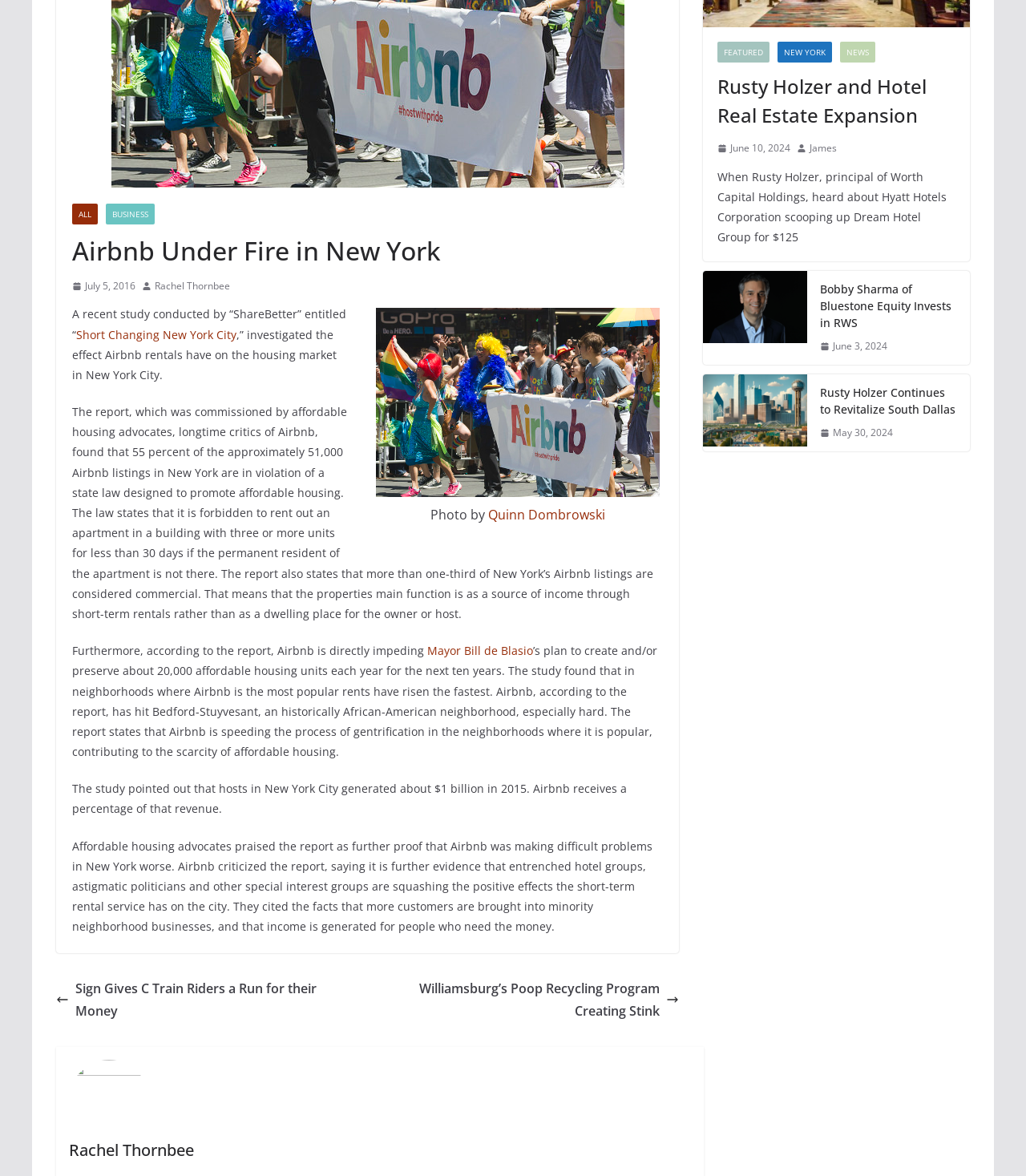Given the element description Mayor Bill de Blasio, predict the bounding box coordinates for the UI element in the webpage screenshot. The format should be (top-left x, top-left y, bottom-right x, bottom-right y), and the values should be between 0 and 1.

[0.416, 0.547, 0.52, 0.56]